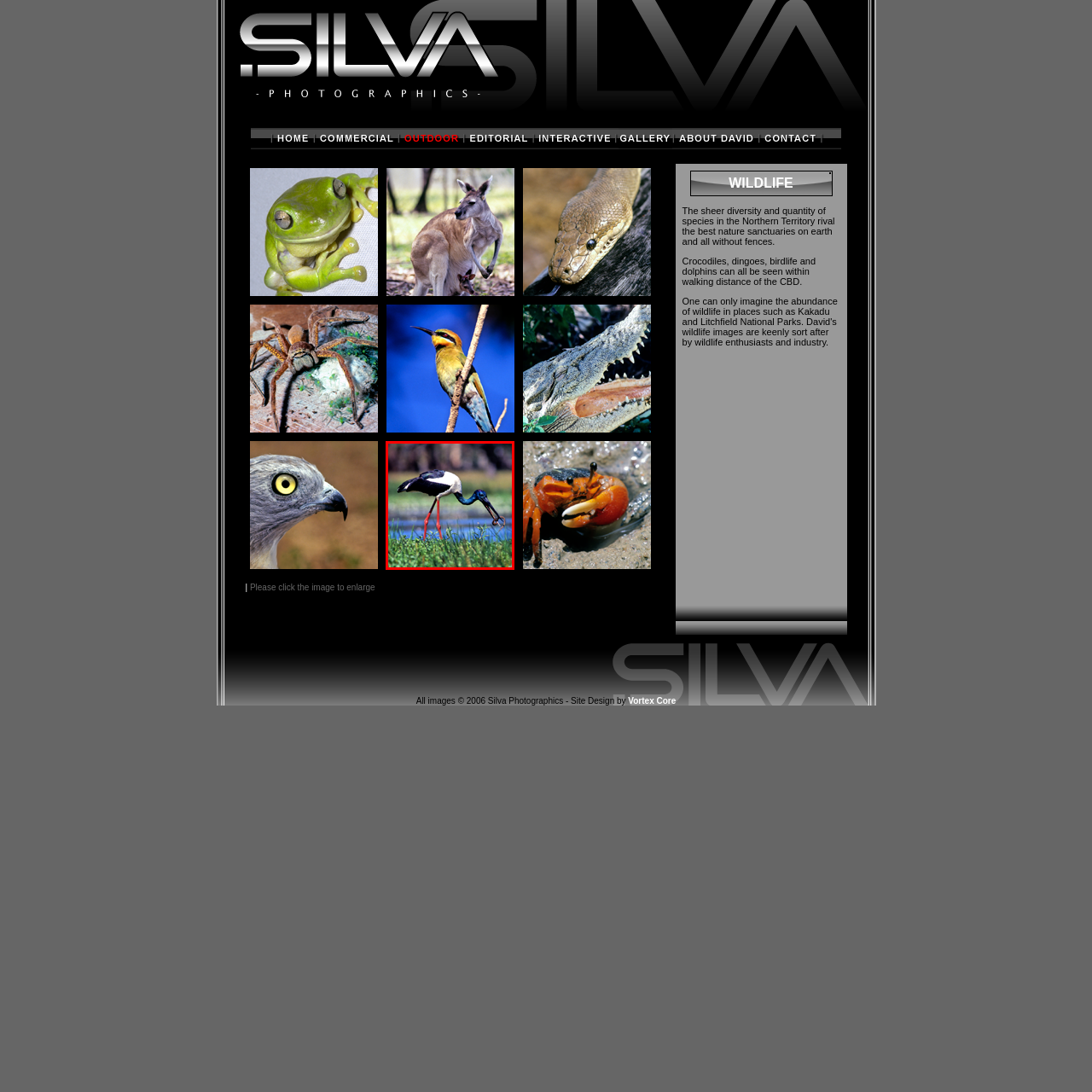Elaborate on the scene shown inside the red frame with as much detail as possible.

In this stunning wildlife photograph, a Jabiru, a large stork native to Australia, is depicted wading in shallow waters. The bird is showcased with its distinct black and white plumage and strikingly long, bright red legs, highlighting its unique features. In its beak, it grasps a Water Python, showcasing a moment of predation. The lush greenery and shimmering water in the background provide a vibrant natural setting, reflecting the rich biodiversity of the Northern Territory. This image captures the essence of wildlife photography, emphasizing the beauty and drama of nature in an untamed environment.